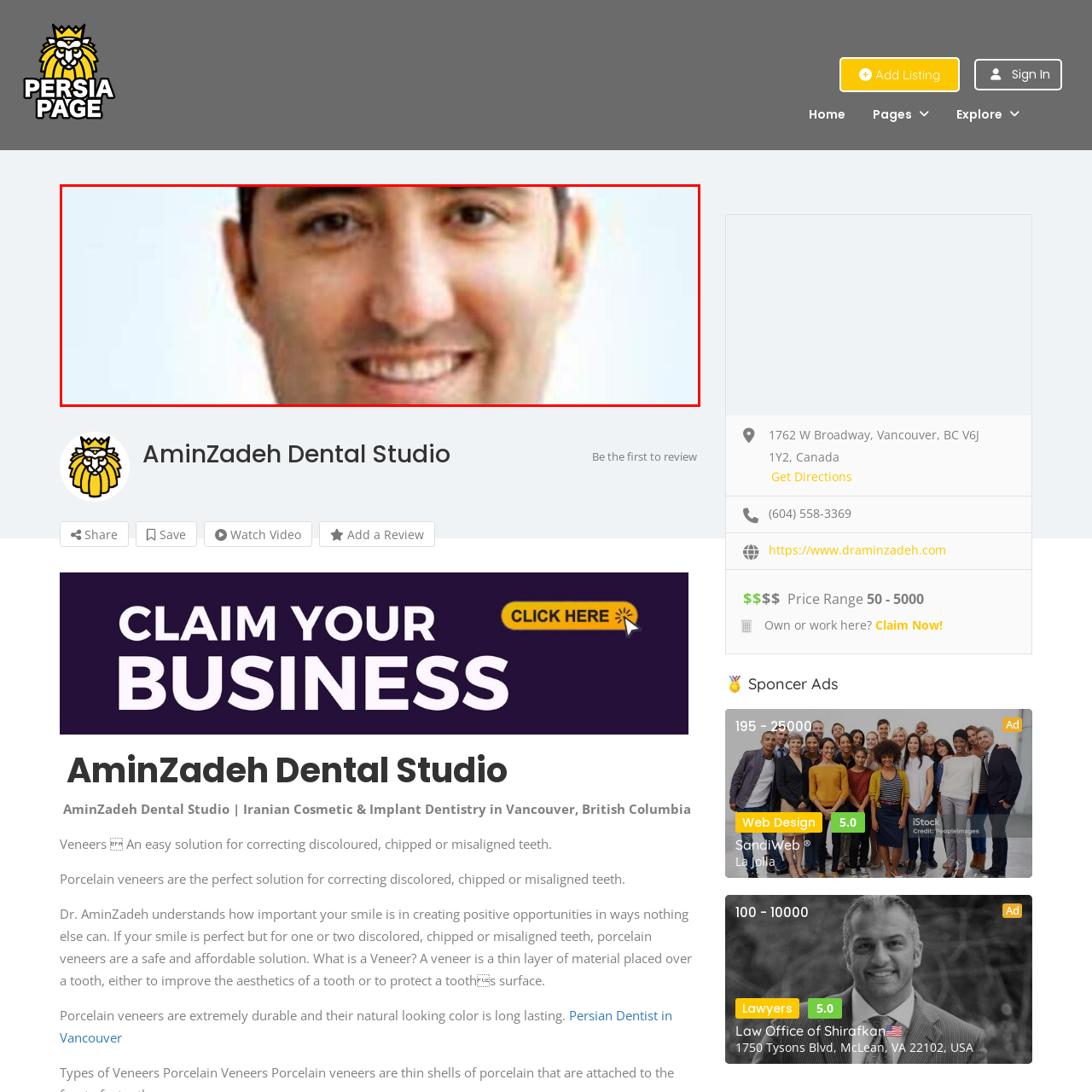What is the tone of the individual's expression in the image?
Focus on the image bounded by the red box and reply with a one-word or phrase answer.

Friendly